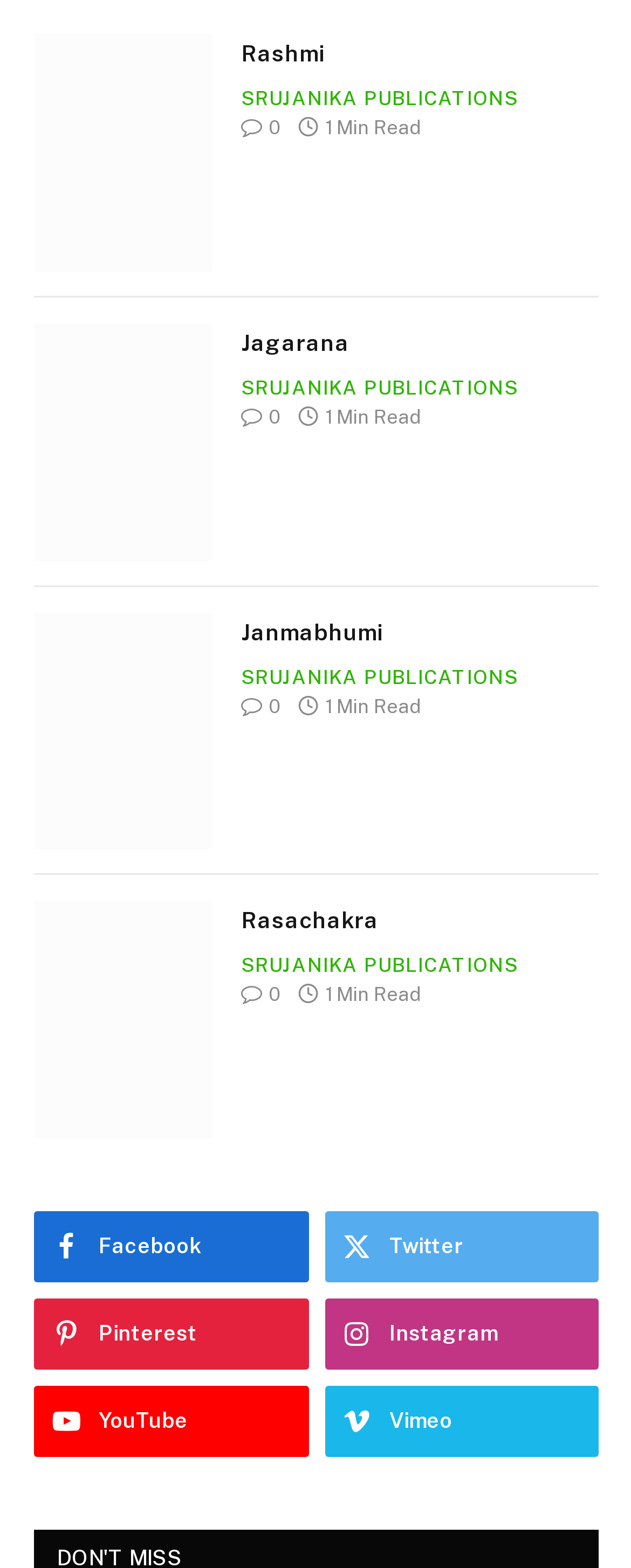Please determine the bounding box coordinates of the clickable area required to carry out the following instruction: "view retirement income taxes image". The coordinates must be four float numbers between 0 and 1, represented as [left, top, right, bottom].

None